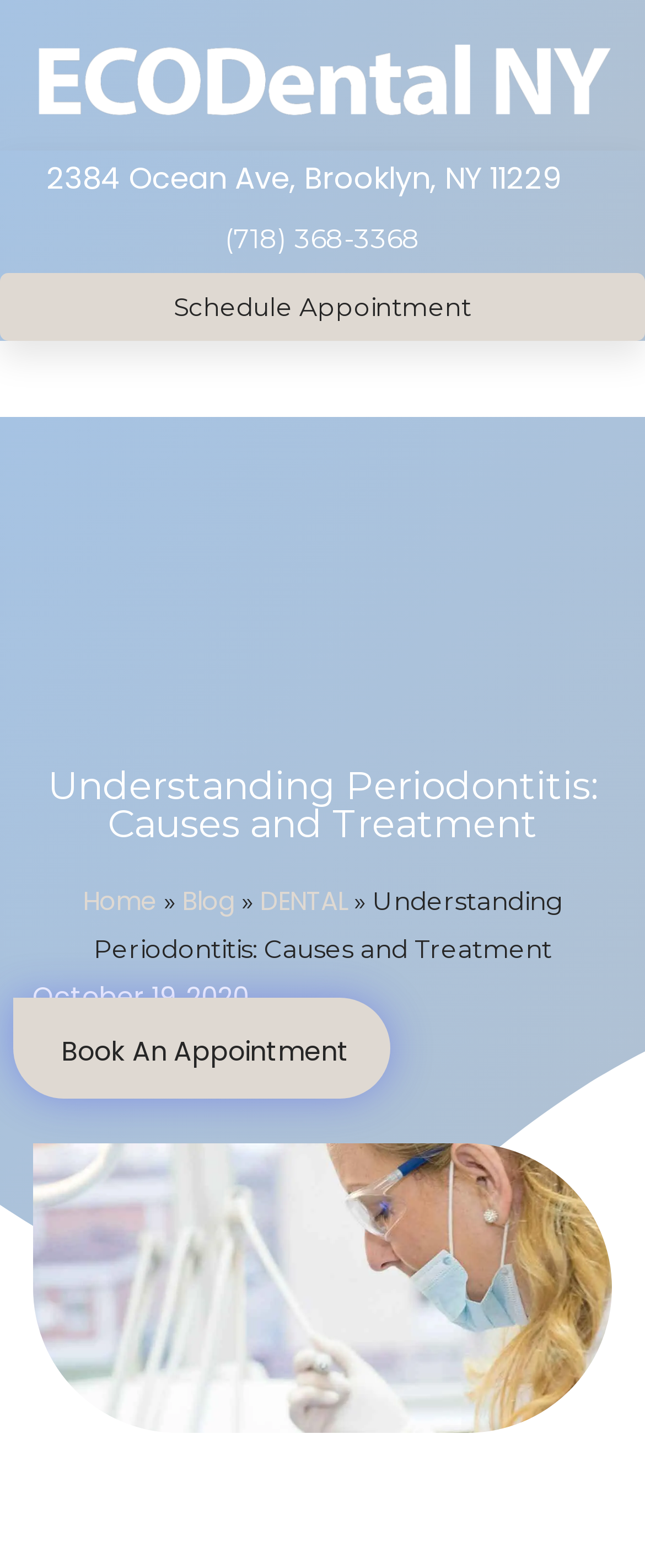Please examine the image and provide a detailed answer to the question: What is the title of the article on this page?

I found the title of the article by looking at the heading element with the text 'Understanding Periodontitis: Causes and Treatment' which is located in the middle of the page, indicating it's the main content of the page.